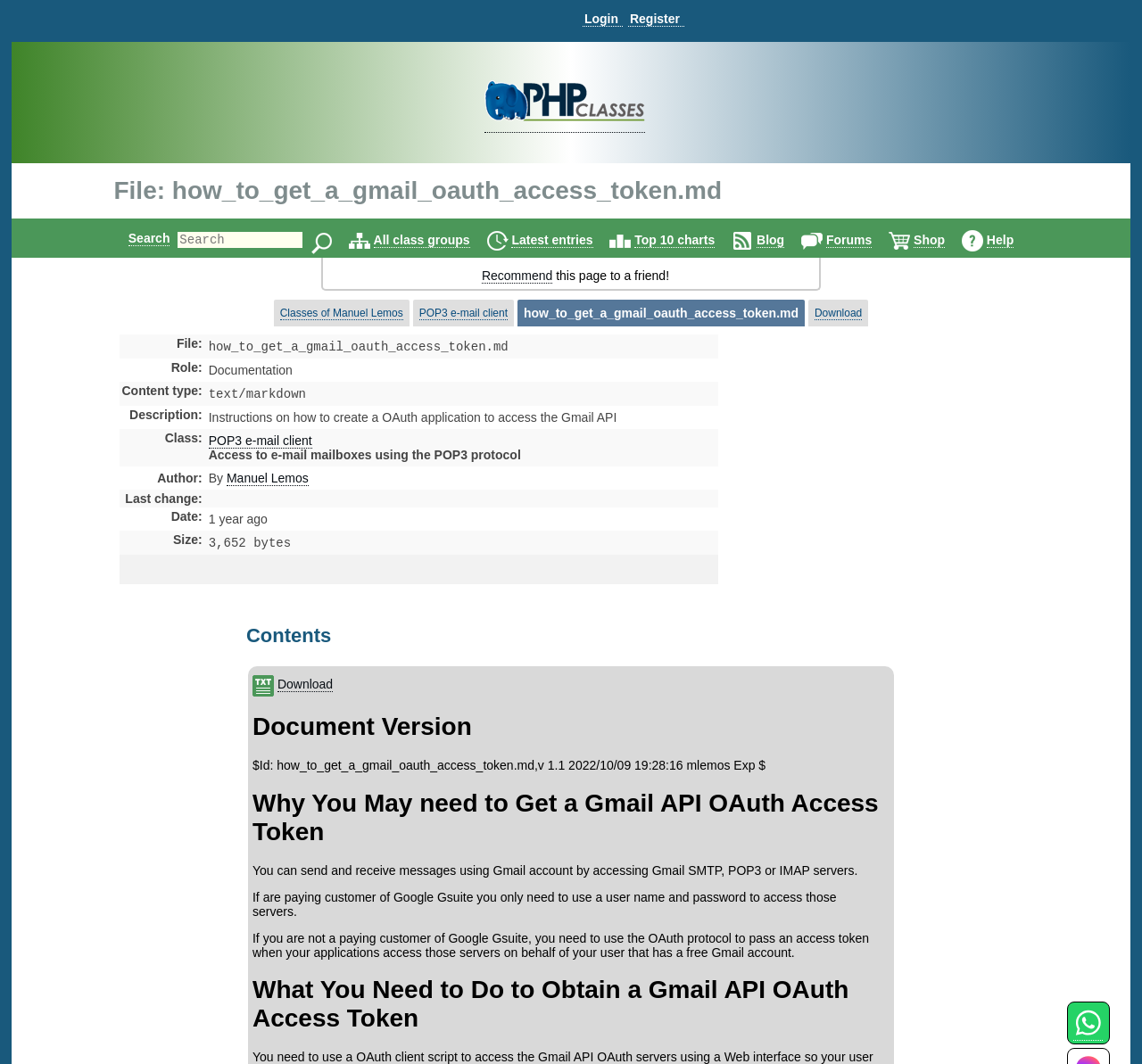Based on the image, please elaborate on the answer to the following question:
What is the content type of the file?

I found the answer by looking at the table with the file information and identifying the content type as 'text/markdown'.